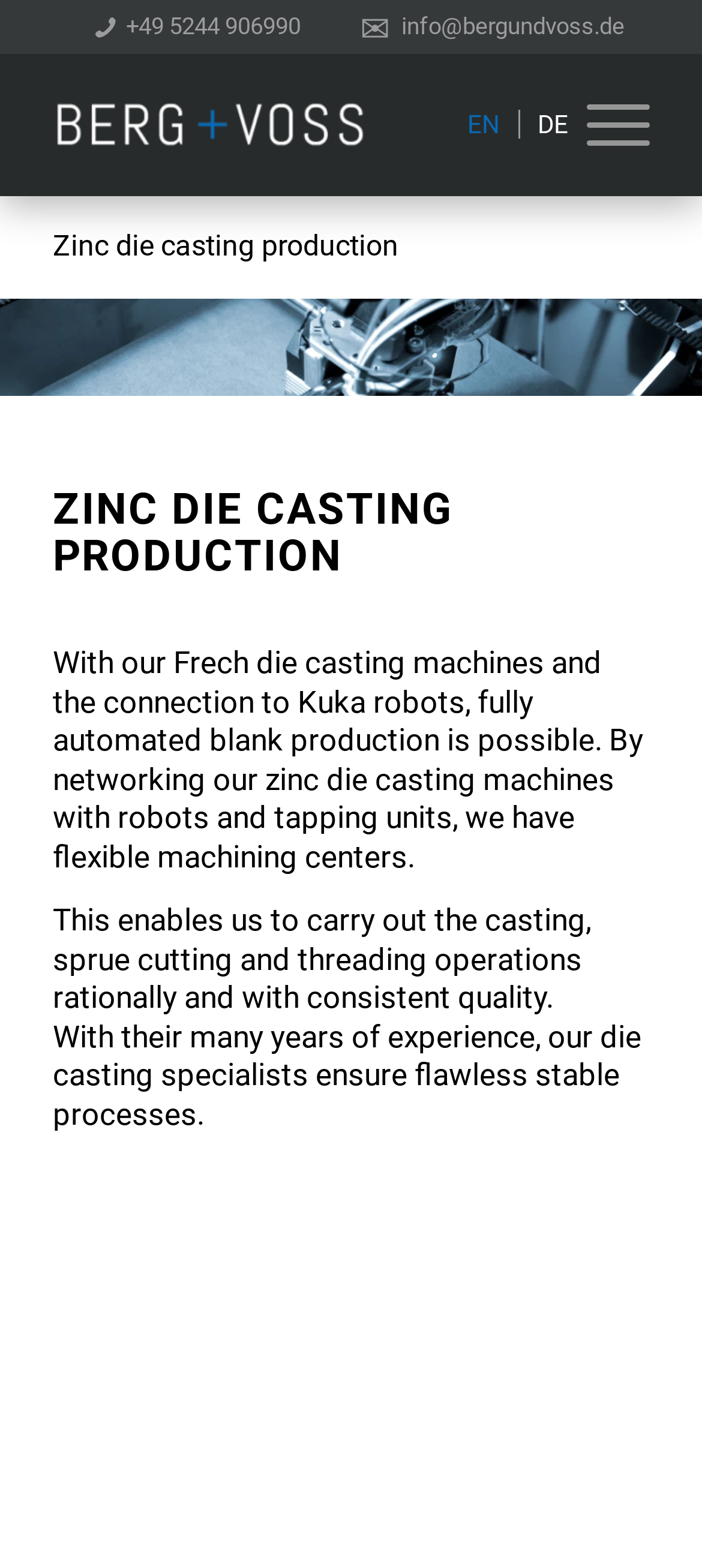What type of machines are used in the production process?
Please answer the question with a detailed and comprehensive explanation.

I found the type of machines used in the production process by reading the text on the webpage, which mentions 'our Frech die casting machines' in the context of describing the company's production capabilities.